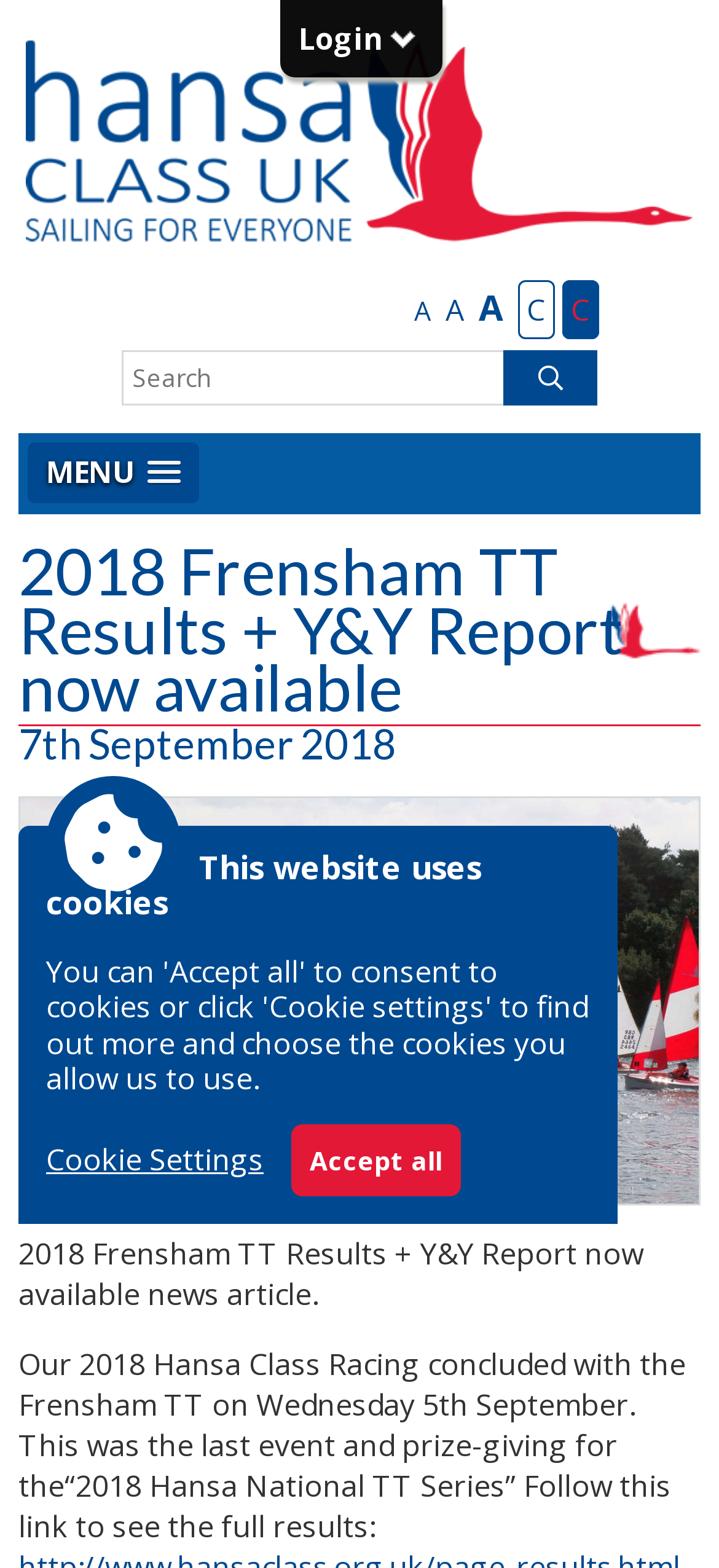Determine the bounding box coordinates for the clickable element required to fulfill the instruction: "Click on Sept 20". Provide the coordinates as four float numbers between 0 and 1, i.e., [left, top, right, bottom].

None